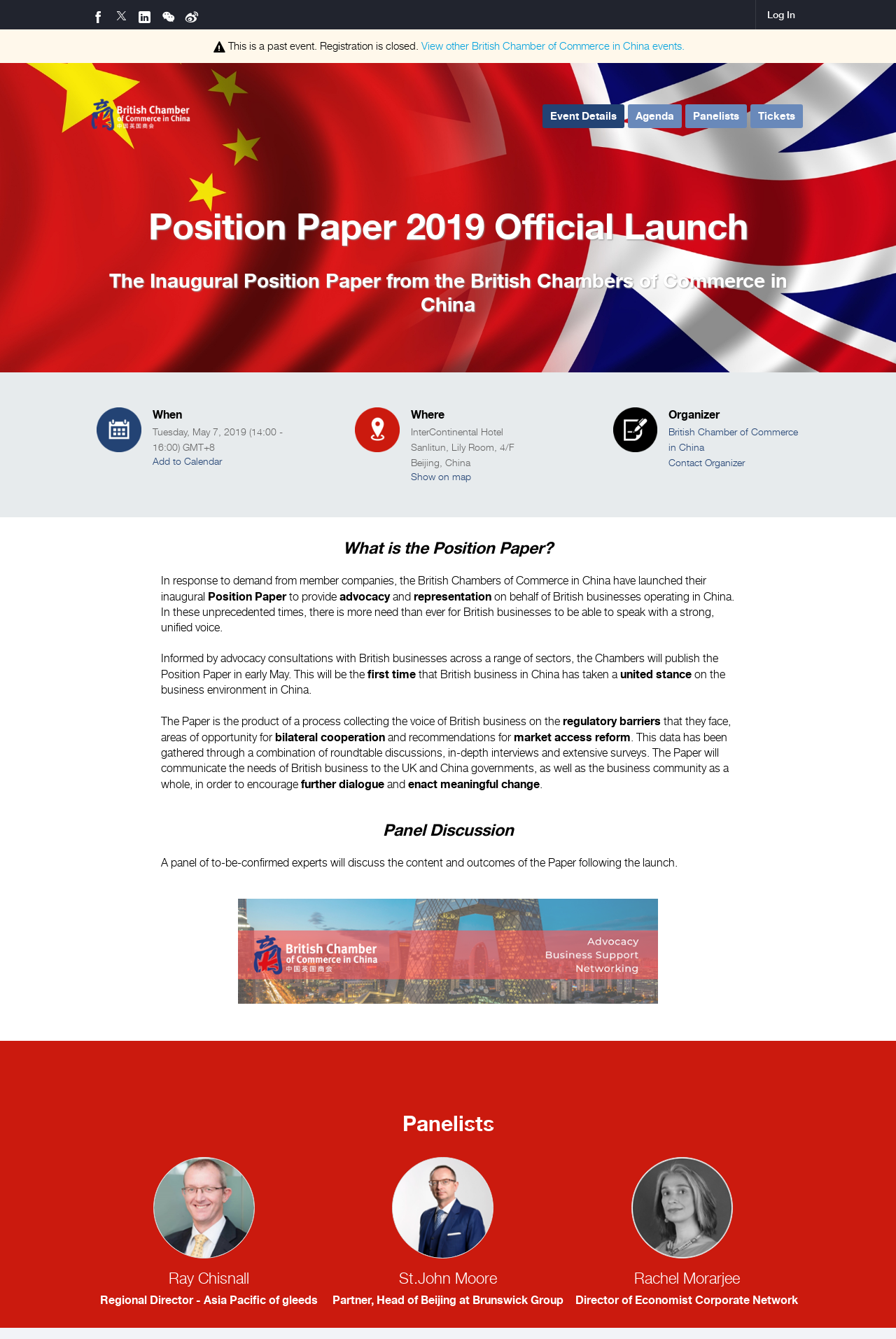Locate the bounding box coordinates of the area where you should click to accomplish the instruction: "View Event Details".

[0.614, 0.082, 0.688, 0.091]